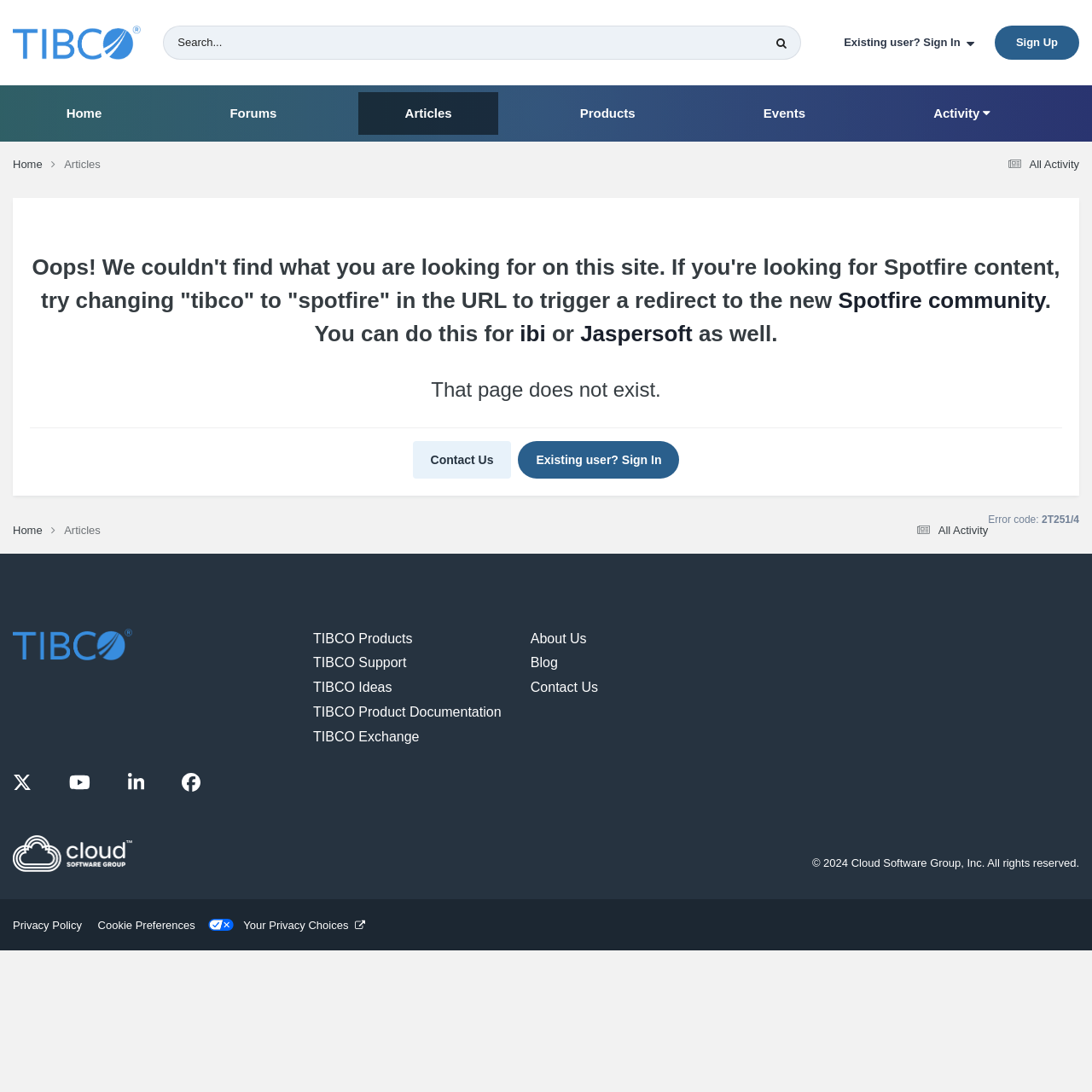Please find the bounding box coordinates of the element that must be clicked to perform the given instruction: "Go to Home page". The coordinates should be four float numbers from 0 to 1, i.e., [left, top, right, bottom].

[0.018, 0.084, 0.136, 0.123]